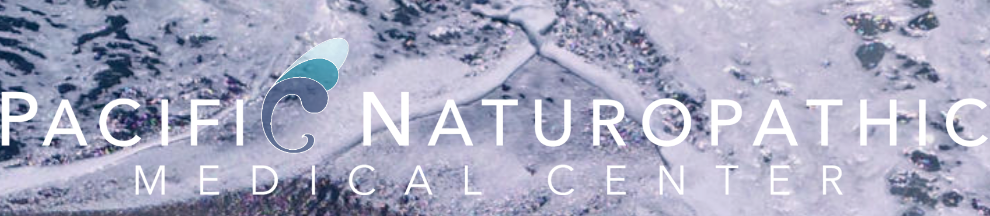Answer the following inquiry with a single word or phrase:
What type of health approach does the center focus on?

Holistic health